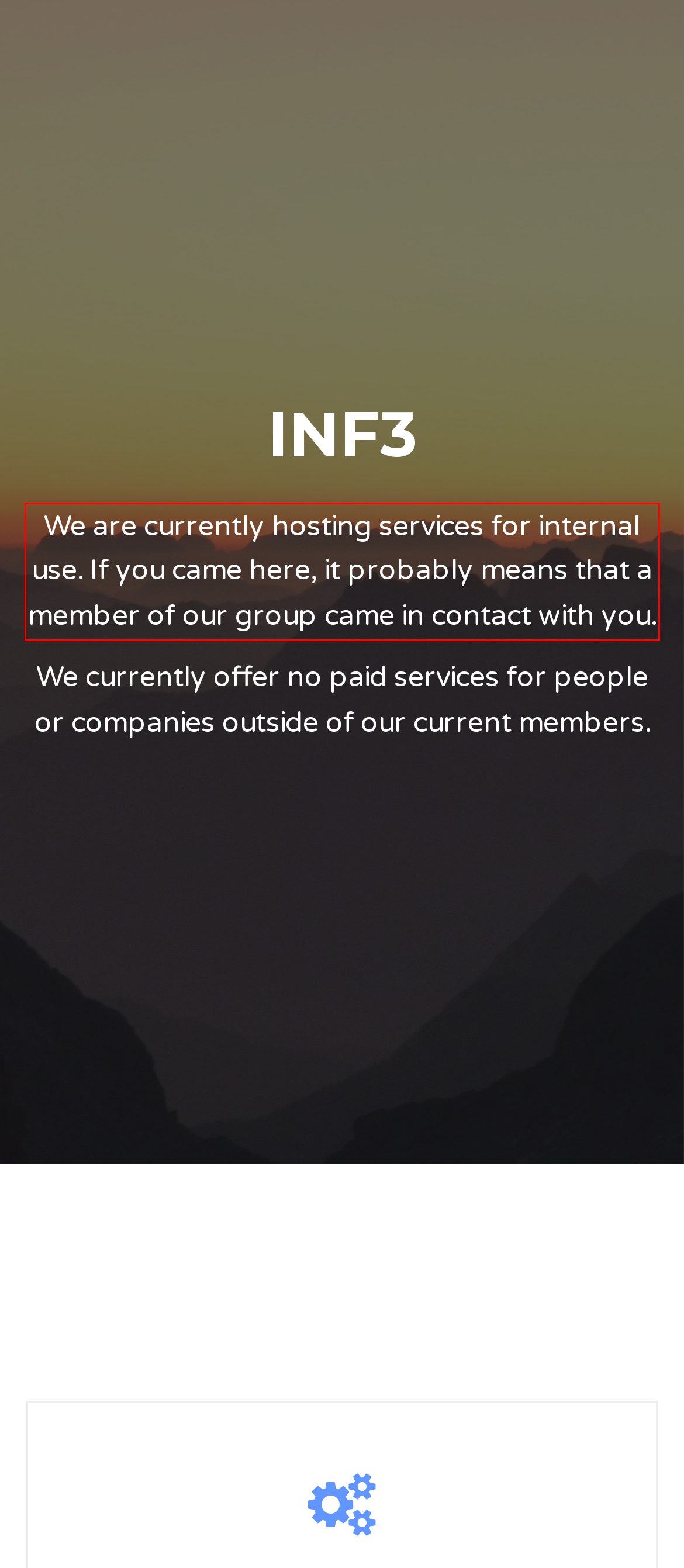There is a screenshot of a webpage with a red bounding box around a UI element. Please use OCR to extract the text within the red bounding box.

We are currently hosting services for internal use. If you came here, it probably means that a member of our group came in contact with you.